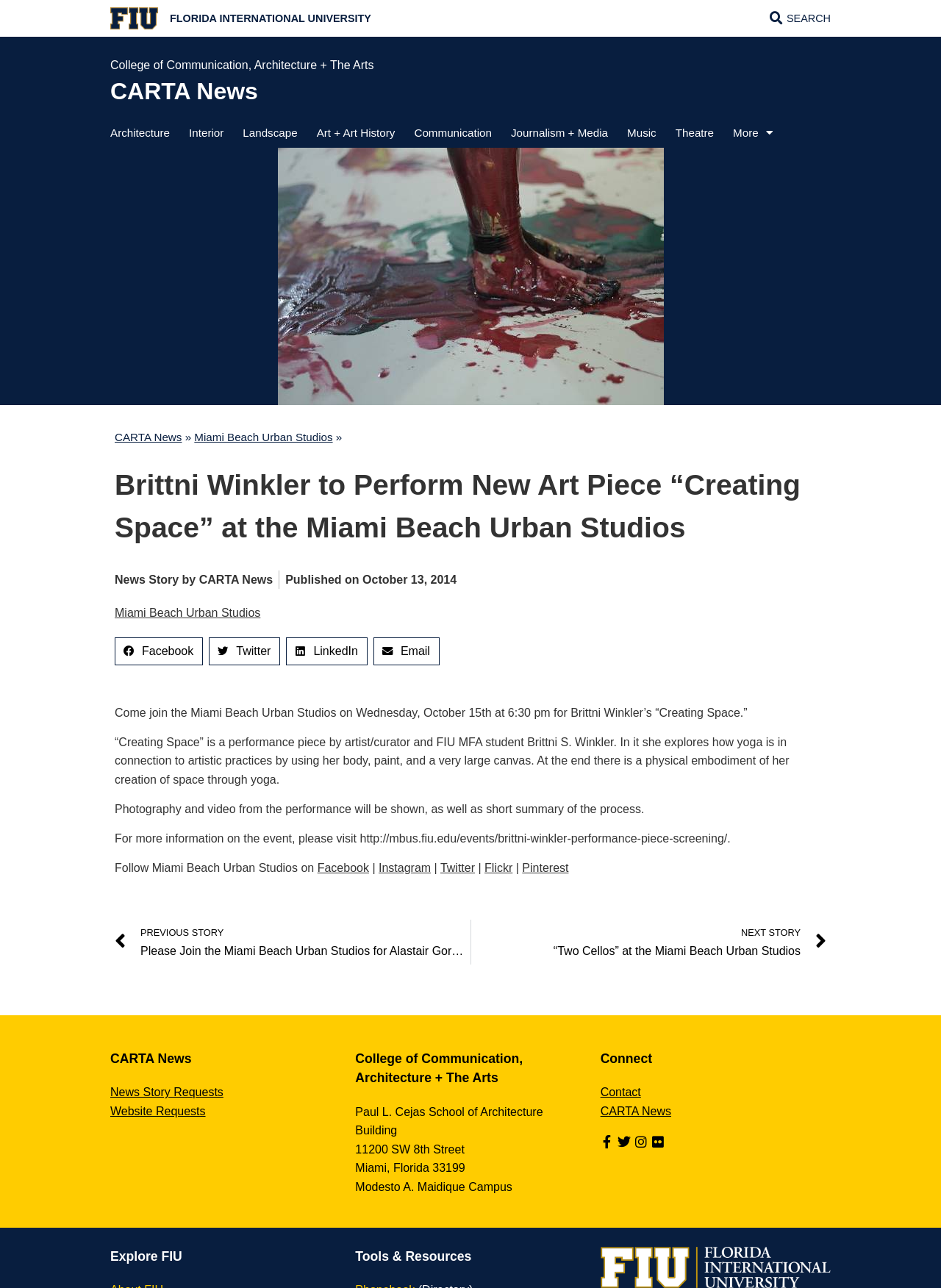What is the name of the artist performing at the Miami Beach Urban Studios?
Please use the image to deliver a detailed and complete answer.

I found the answer by reading the static text element that says 'Come join the Miami Beach Urban Studios on Wednesday, October 15th at 6:30 pm for Brittni Winkler’s “Creating Space.”' which indicates that Brittni Winkler is the artist performing at the Miami Beach Urban Studios.